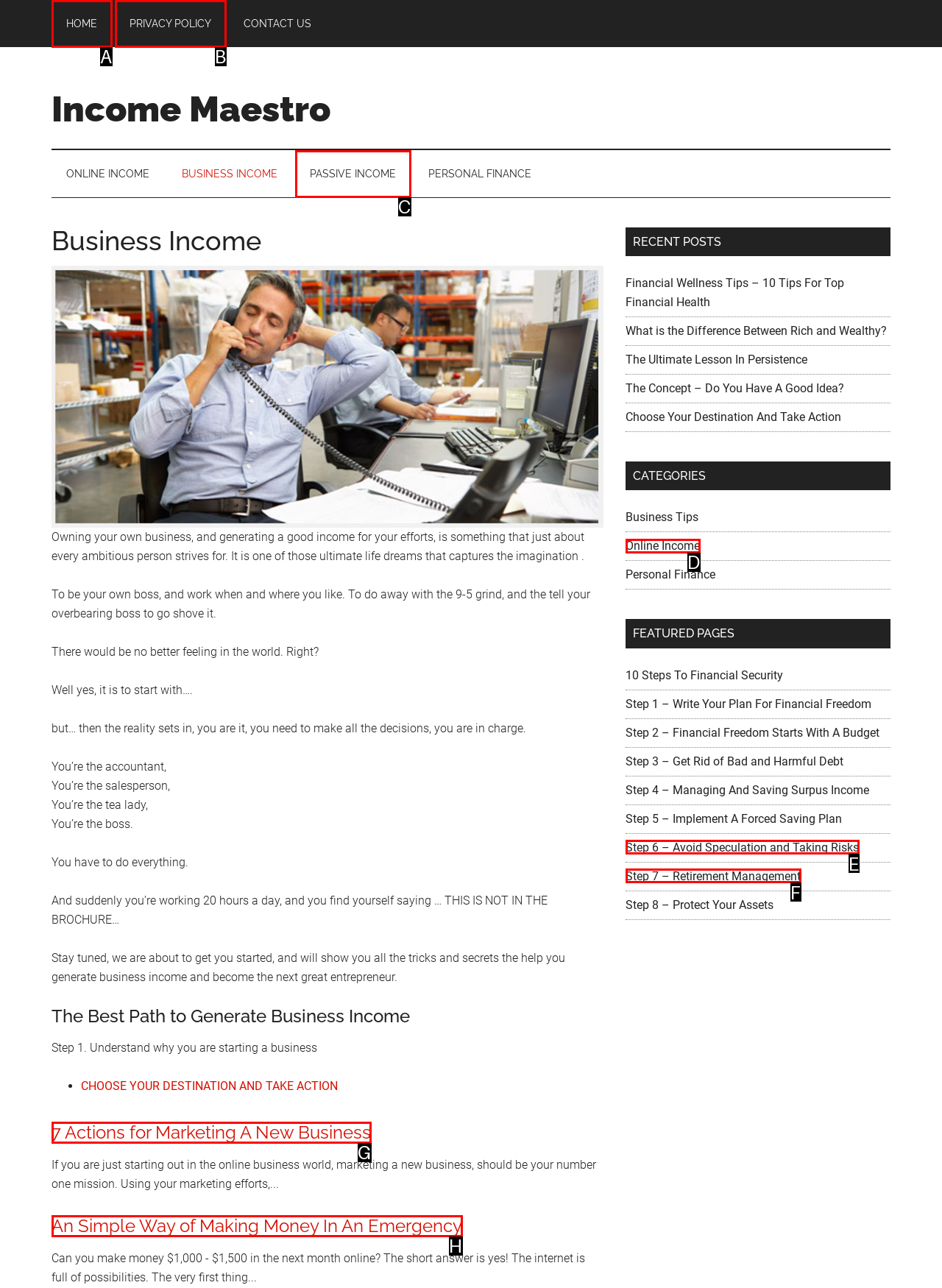Based on the given description: Home, determine which HTML element is the best match. Respond with the letter of the chosen option.

A